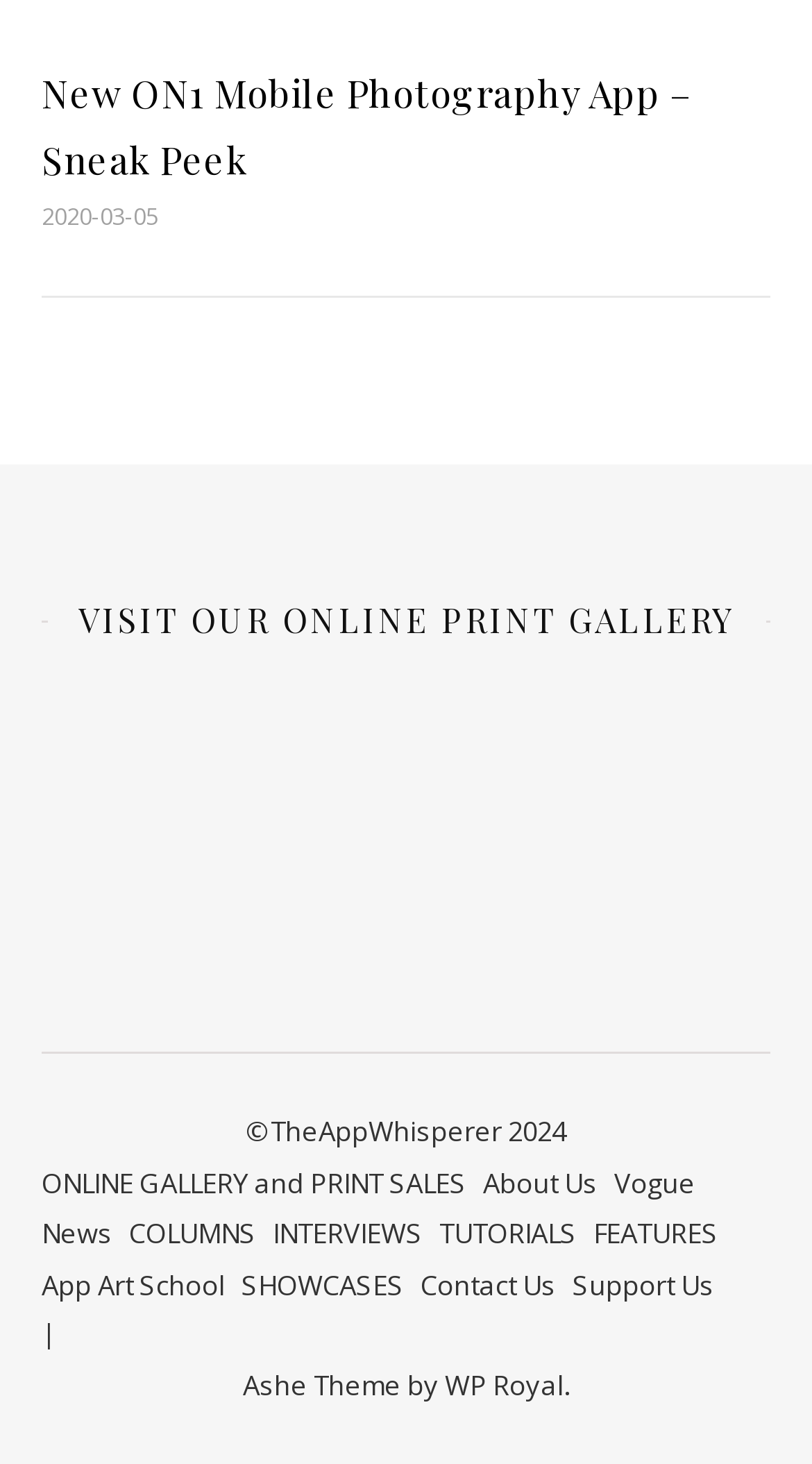Please identify the bounding box coordinates of the element that needs to be clicked to perform the following instruction: "visit the online print gallery".

[0.096, 0.403, 0.904, 0.444]